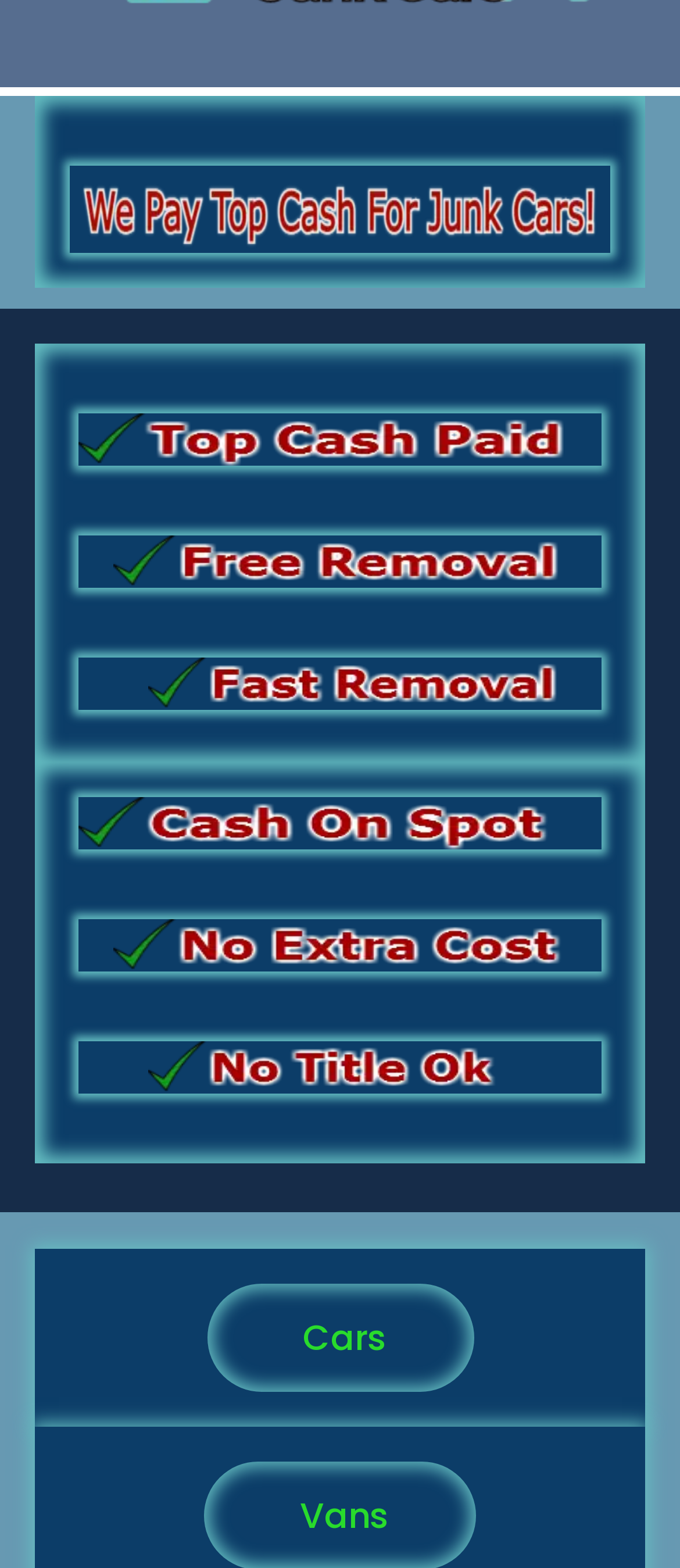Predict the bounding box of the UI element based on this description: "alt="Cash for junk Cars MA"".

[0.115, 0.241, 0.885, 0.319]